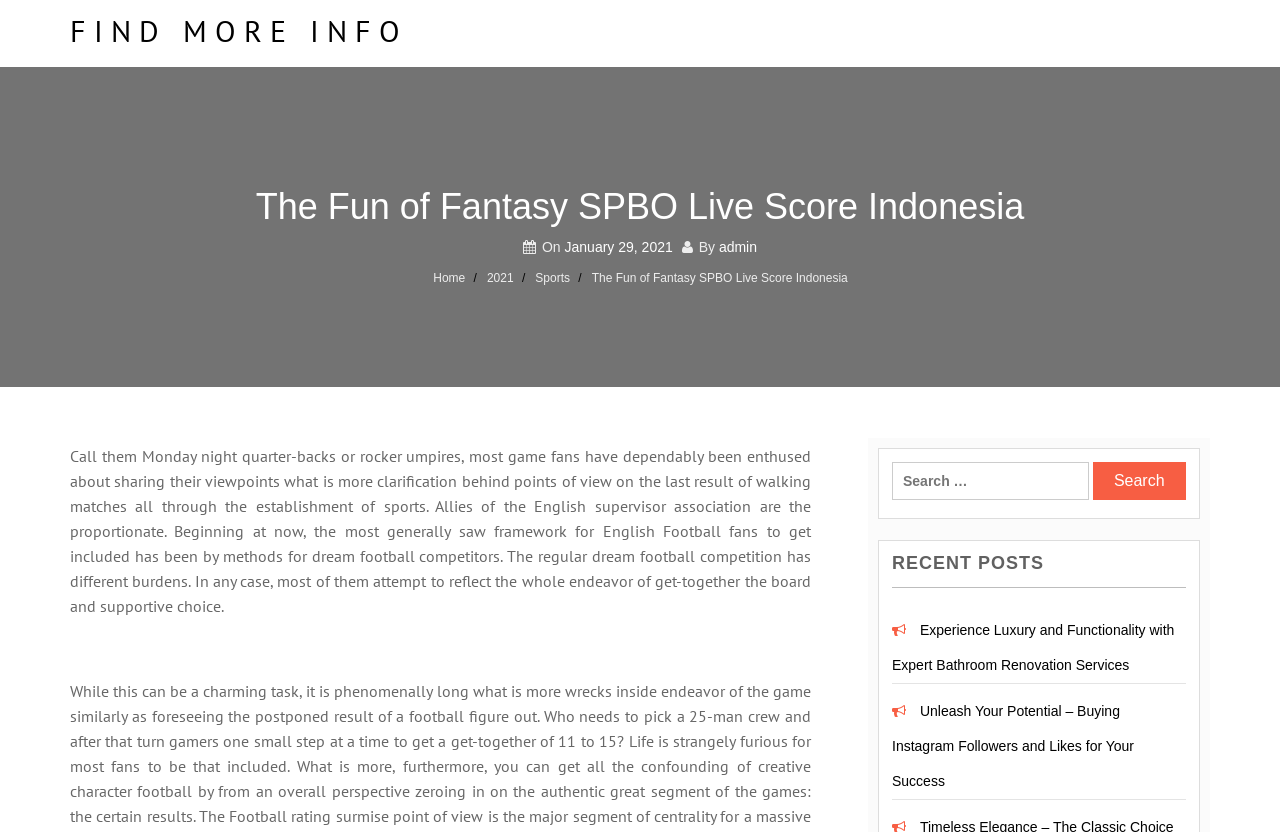Using the image as a reference, answer the following question in as much detail as possible:
What is the author of the article?

I found the author of the article by looking at the link 'admin' which is located below the 'By' text and next to the date 'January 29, 2021'.